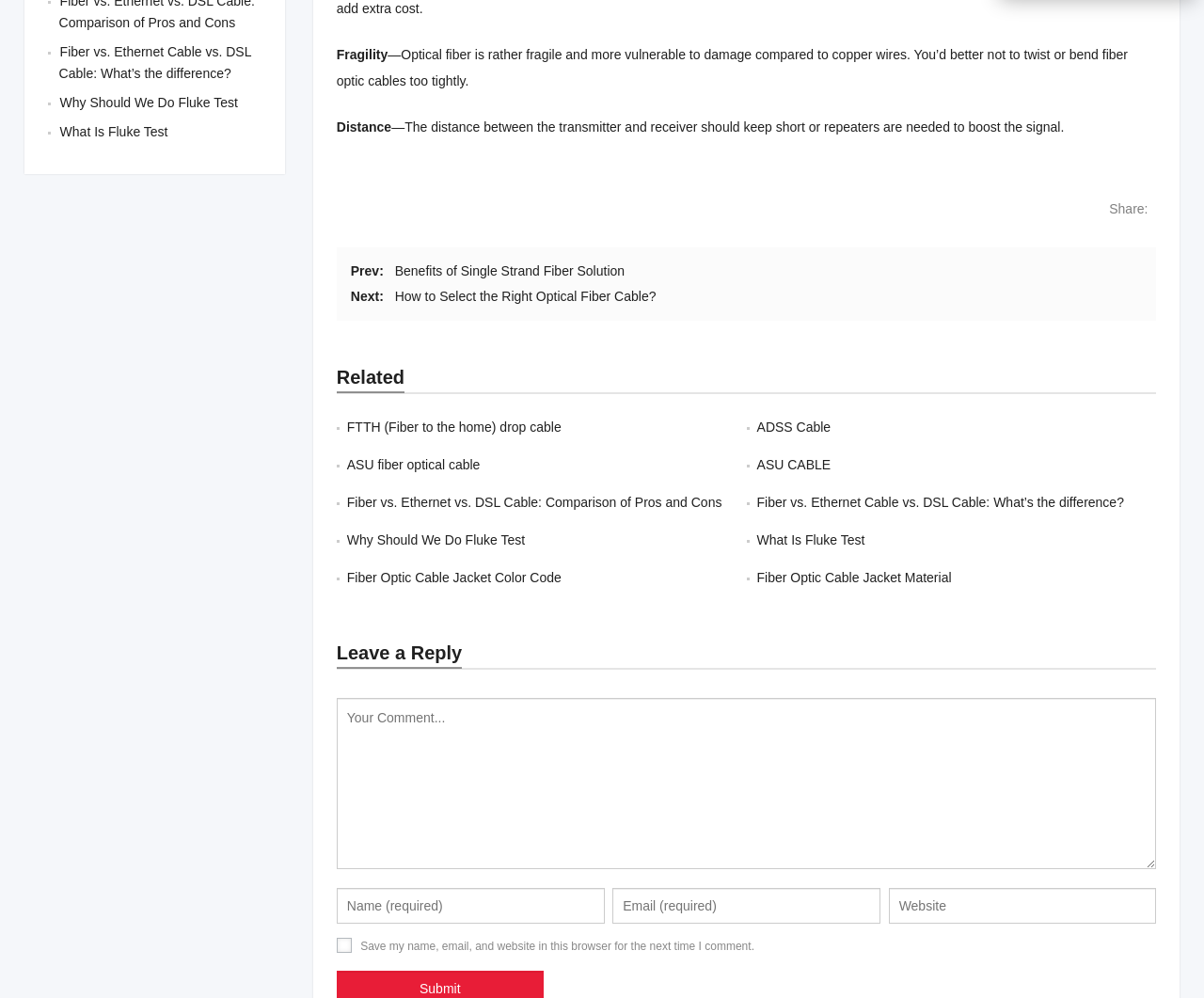Please find the bounding box coordinates for the clickable element needed to perform this instruction: "Click on the link to learn about the benefits of single strand fiber solution".

[0.328, 0.264, 0.519, 0.279]